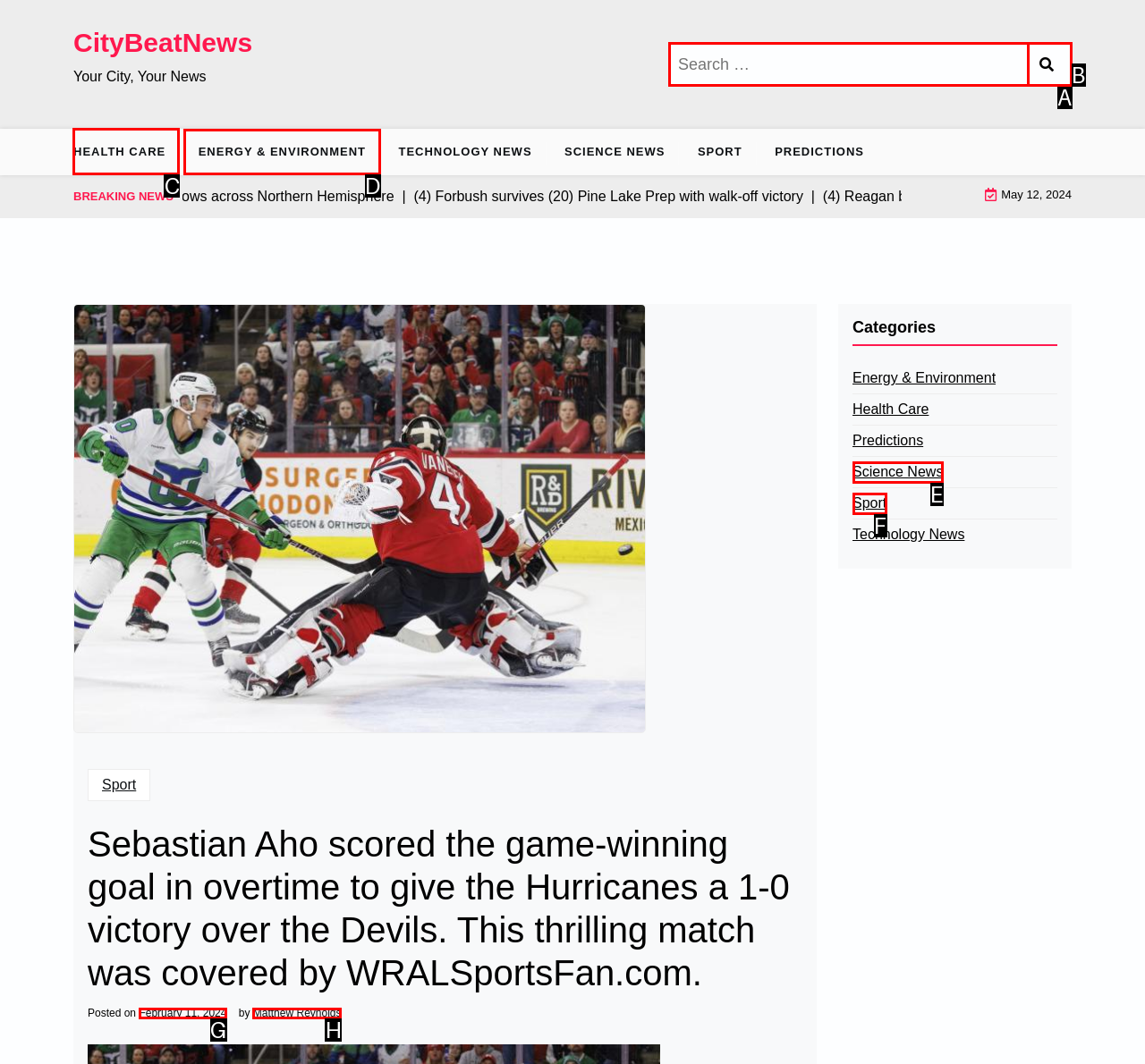For the instruction: Read HEALTH CARE news, determine the appropriate UI element to click from the given options. Respond with the letter corresponding to the correct choice.

C